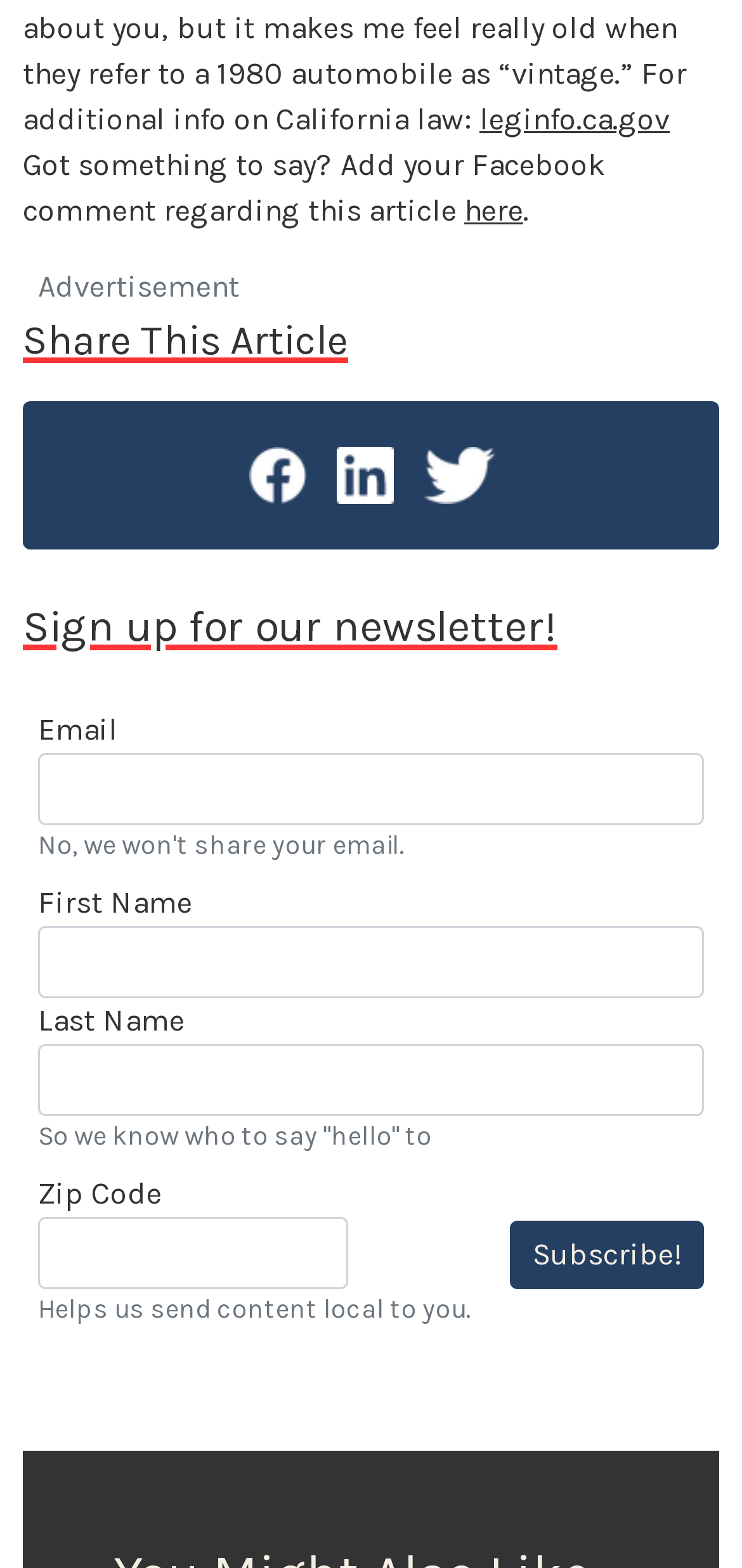Find the bounding box of the web element that fits this description: "parent_node: First Name aria-describedby="mc-name-help" name="FNAME"".

[0.051, 0.591, 0.949, 0.637]